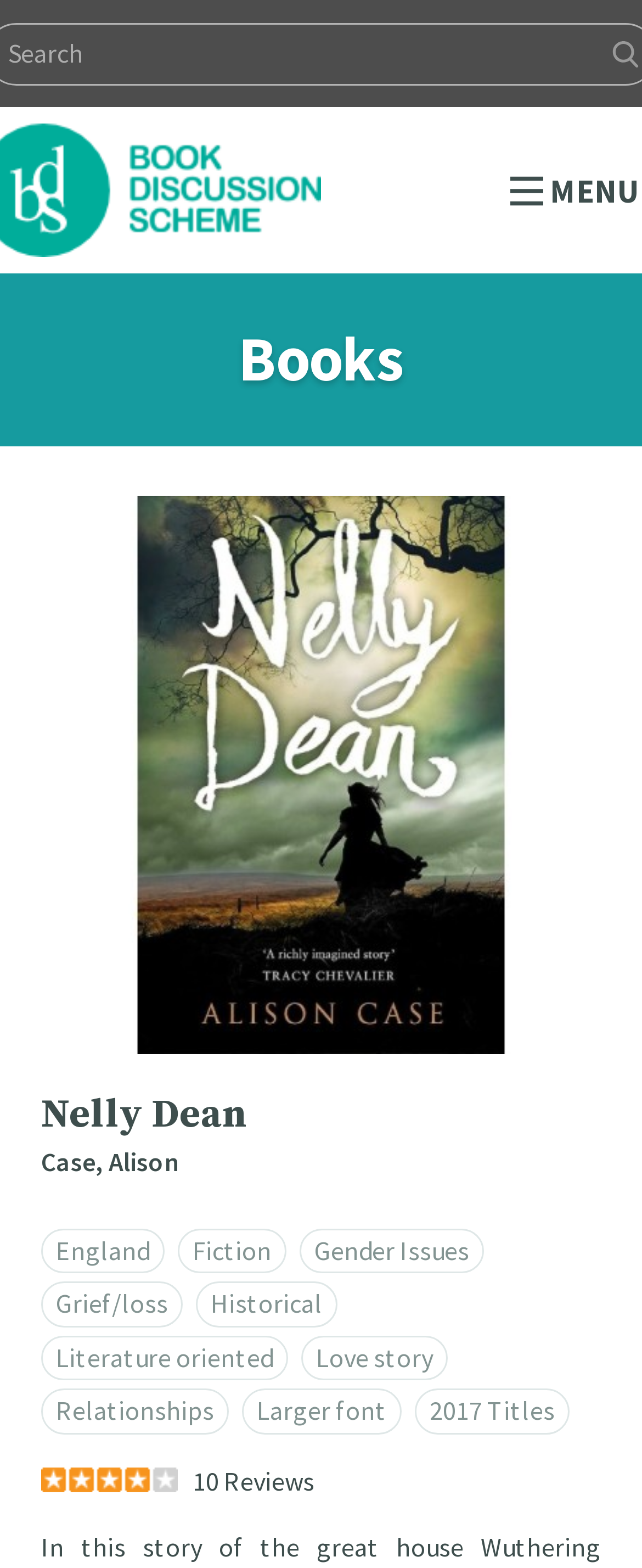Find the bounding box coordinates of the clickable area required to complete the following action: "Read reviews of 'Nelly Dean'".

[0.3, 0.934, 0.49, 0.955]